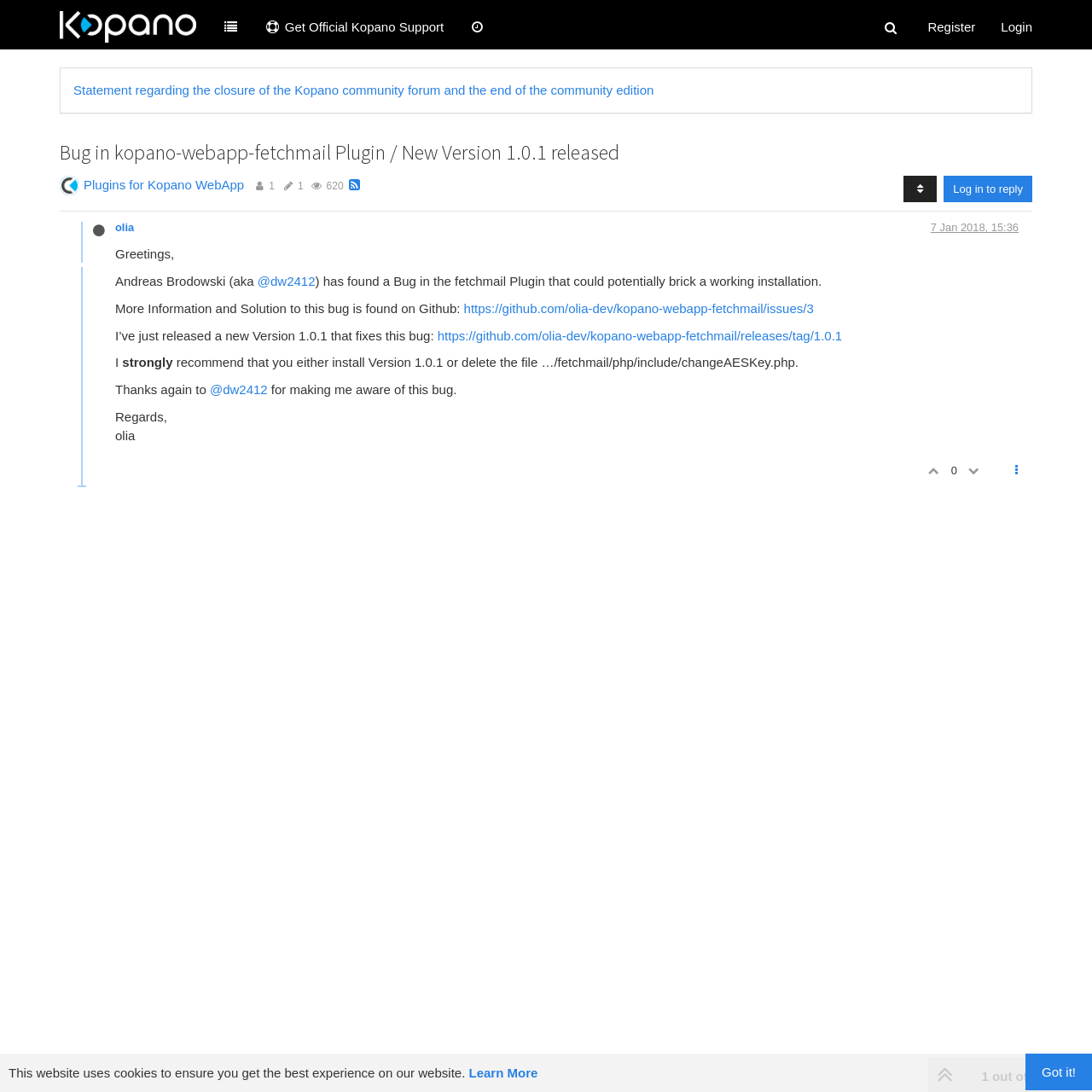What is the name of the plugin with a bug?
Provide a well-explained and detailed answer to the question.

I found the text 'Bug in the fetchmail Plugin that could potentially brick a working installation.' which indicates that the plugin with a bug is fetchmail.